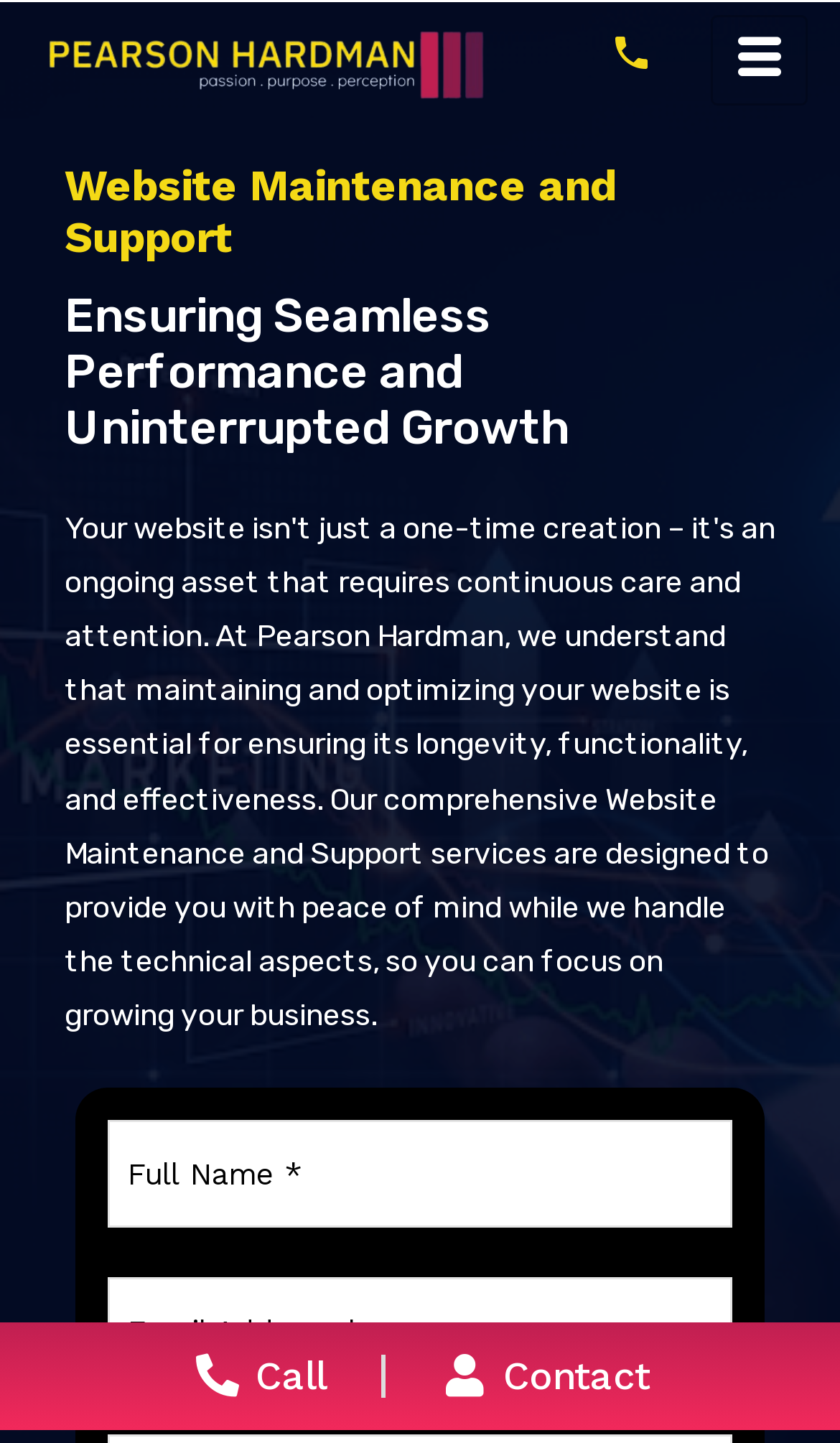Based on the element description: "name="your-first-name" placeholder="Full Name *"", identify the bounding box coordinates for this UI element. The coordinates must be four float numbers between 0 and 1, listed as [left, top, right, bottom].

[0.128, 0.775, 0.872, 0.85]